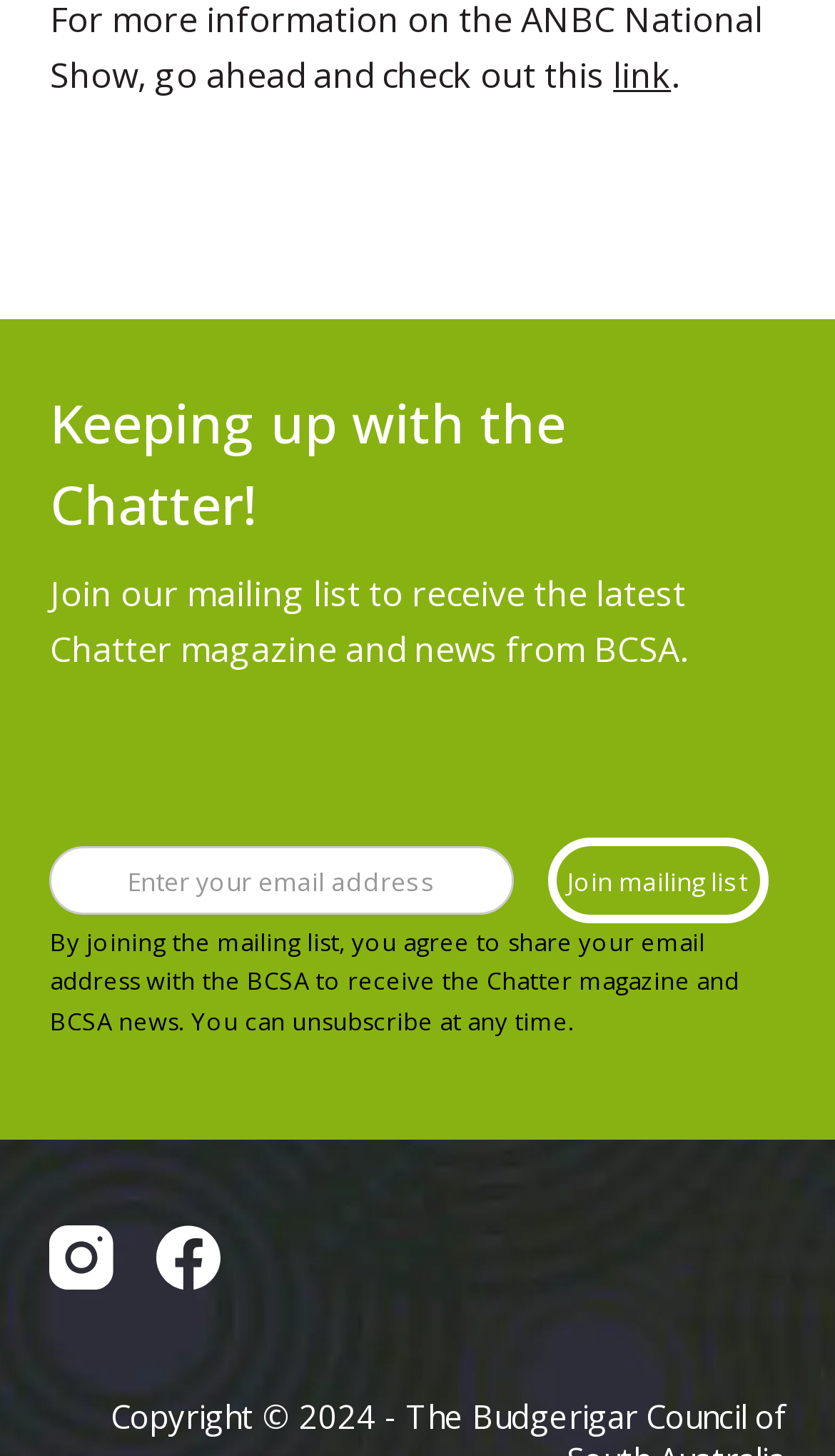Bounding box coordinates are specified in the format (top-left x, top-left y, bottom-right x, bottom-right y). All values are floating point numbers bounded between 0 and 1. Please provide the bounding box coordinate of the region this sentence describes: Drug Review Process and Results

None